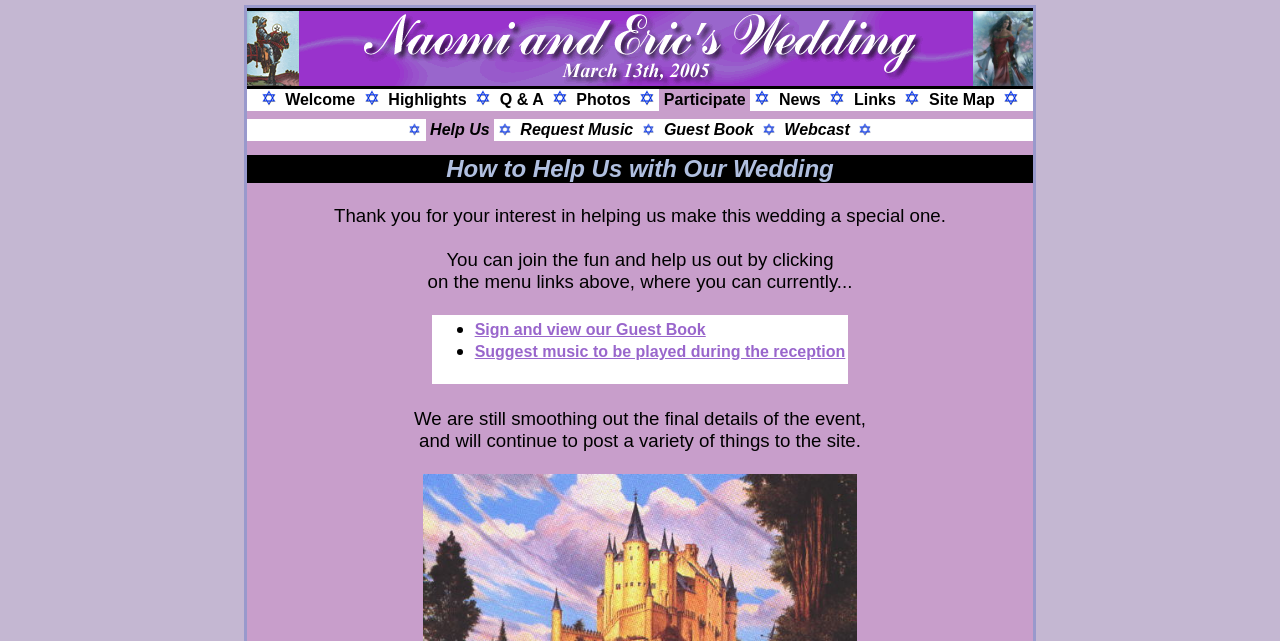How many columns are there in the third table?
Give a comprehensive and detailed explanation for the question.

I examined the third table and found that it has two columns. The first column contains empty cells, and the second column contains text and links.